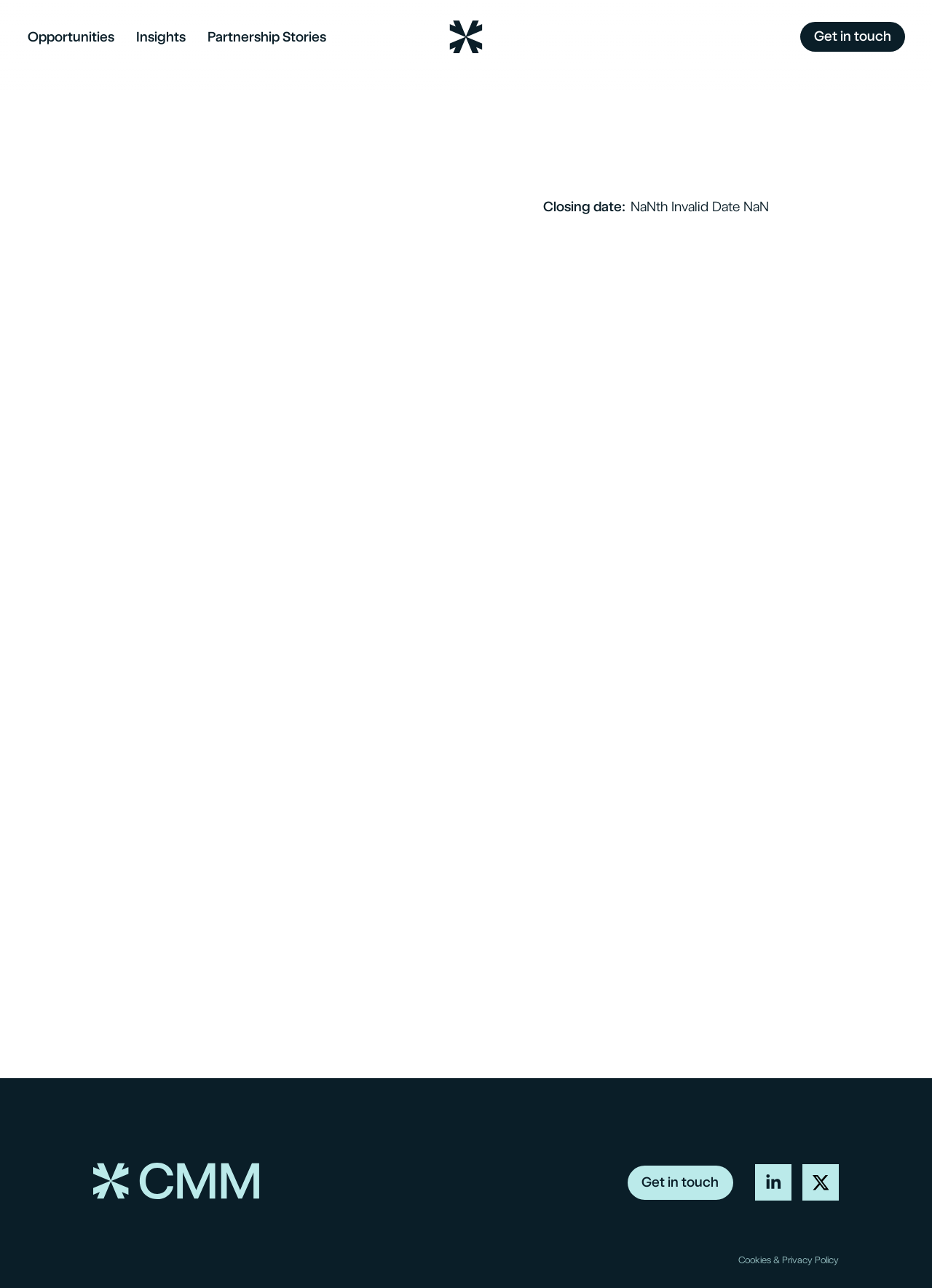Determine the bounding box coordinates for the clickable element to execute this instruction: "Register as a candidate". Provide the coordinates as four float numbers between 0 and 1, i.e., [left, top, right, bottom].

[0.594, 0.761, 0.852, 0.788]